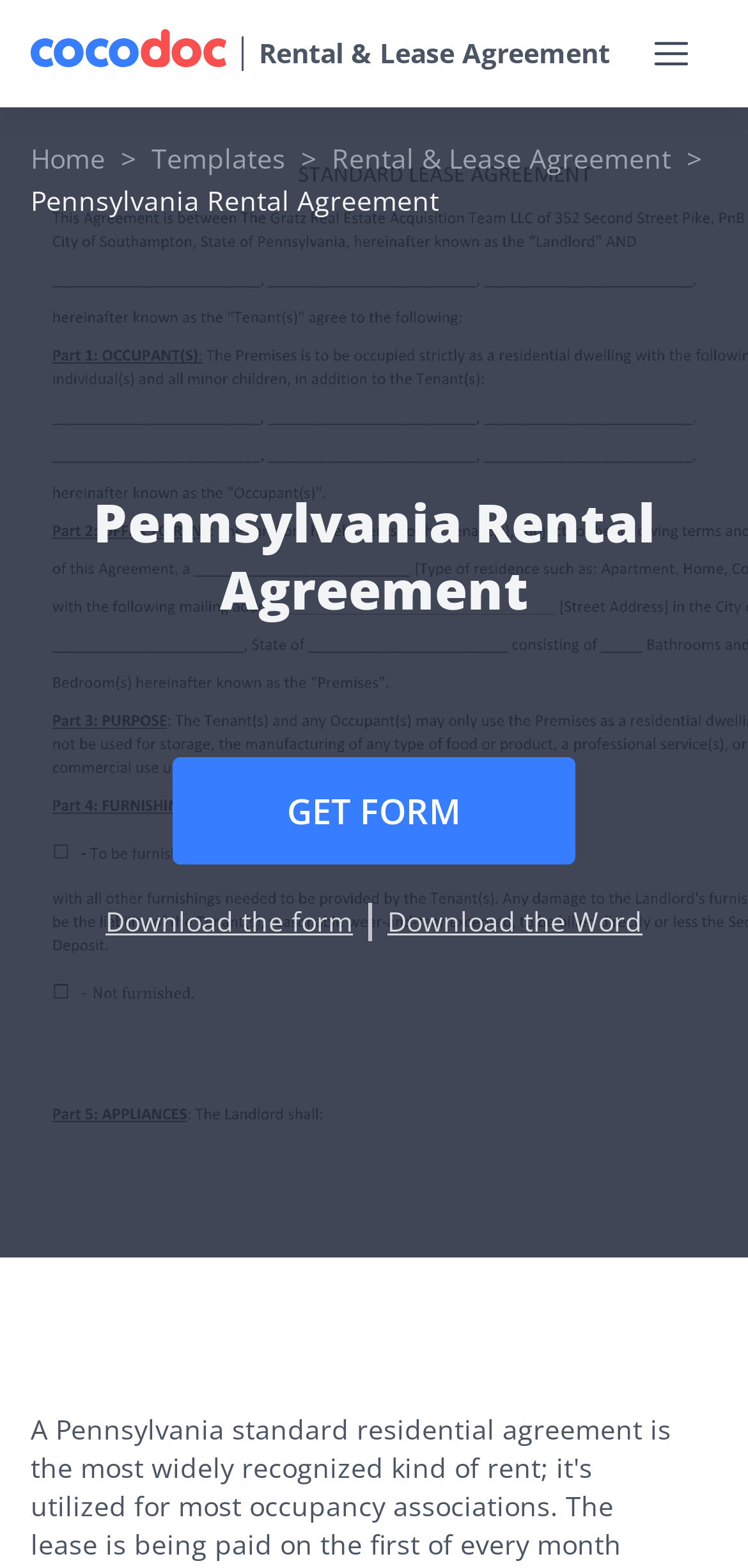Answer the following in one word or a short phrase: 
What is the position of the 'GET FORM' button?

Below the heading